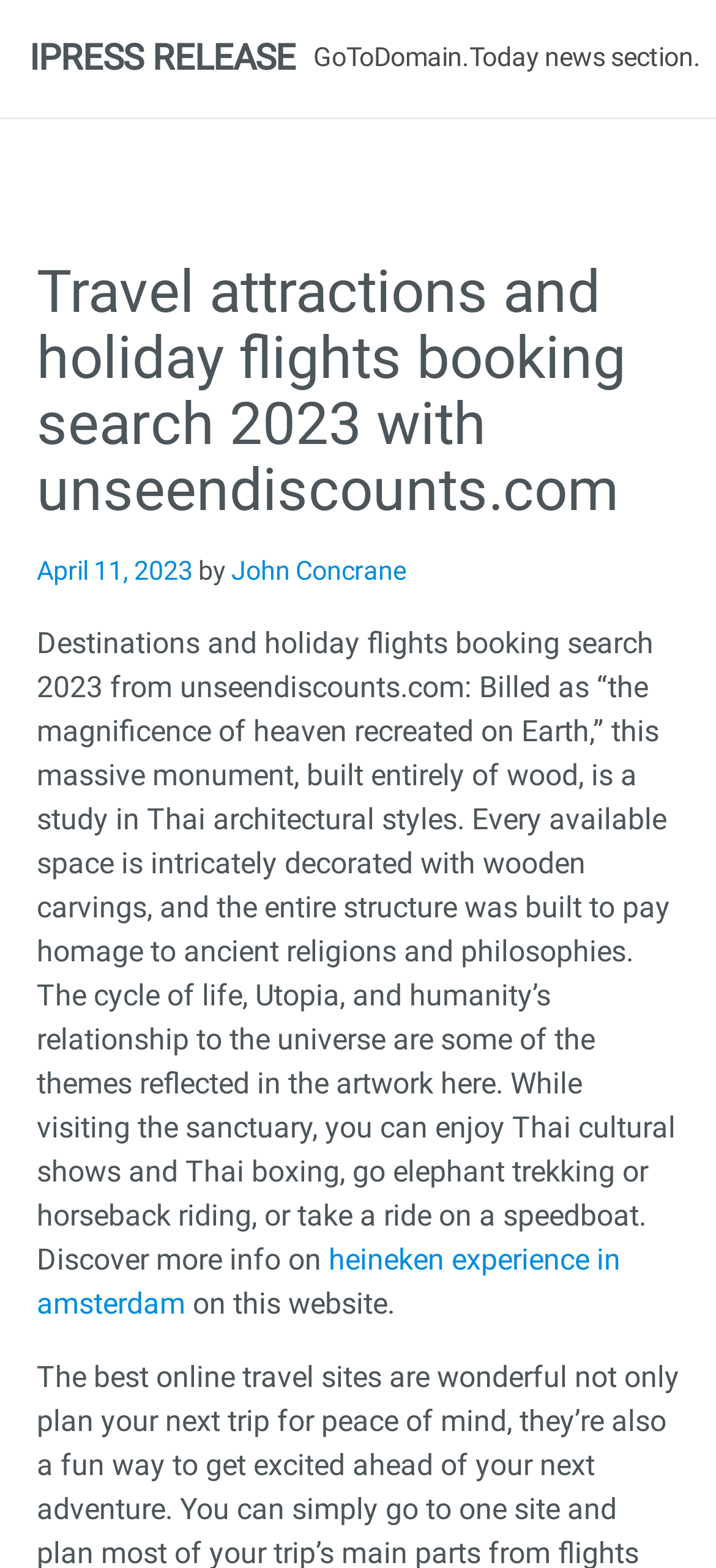What is the name of the experience mentioned in Amsterdam?
Please use the visual content to give a single word or phrase answer.

Heineken experience